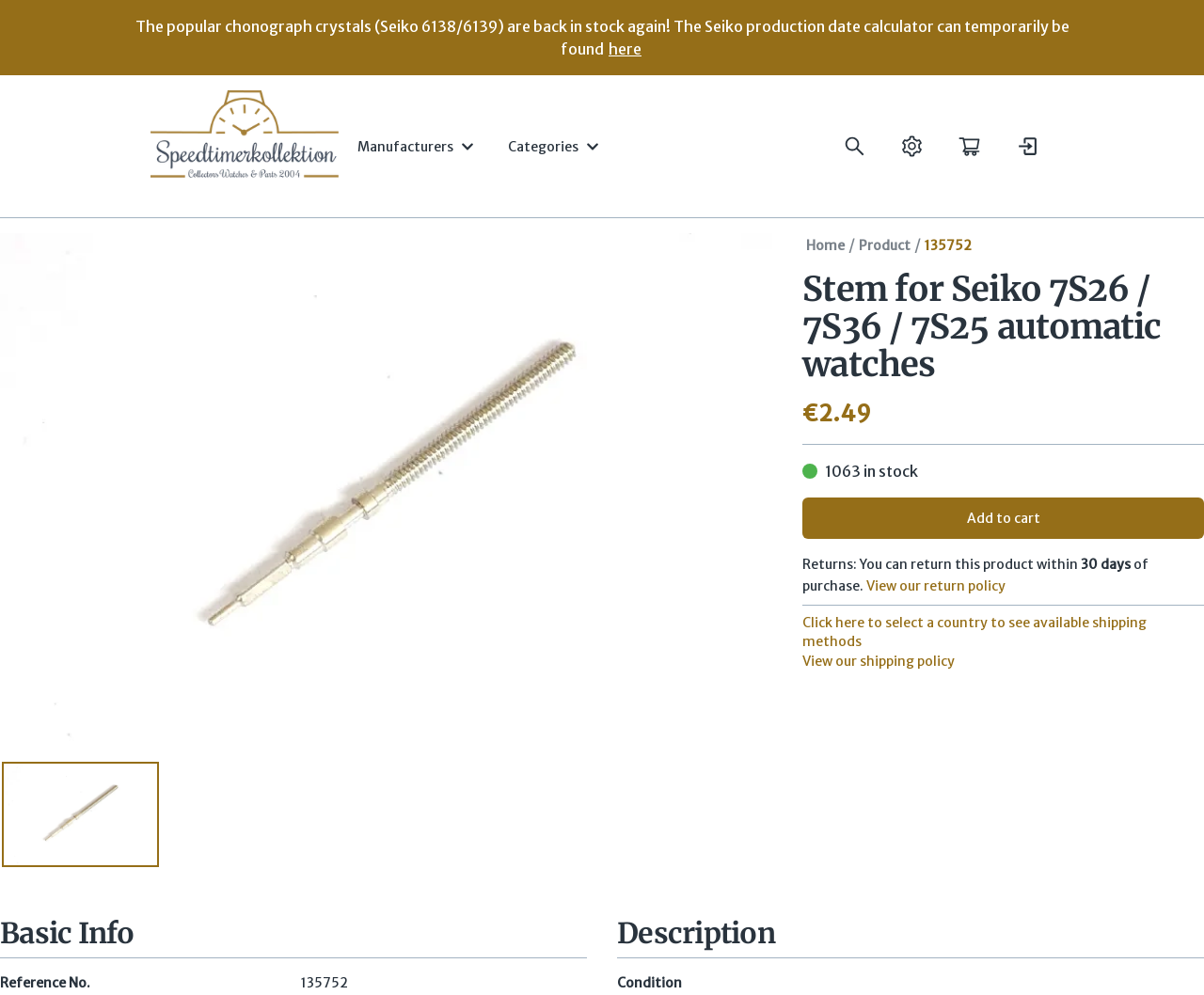Using the element description Home, predict the bounding box coordinates for the UI element. Provide the coordinates in (top-left x, top-left y, bottom-right x, bottom-right y) format with values ranging from 0 to 1.

[0.67, 0.238, 0.702, 0.255]